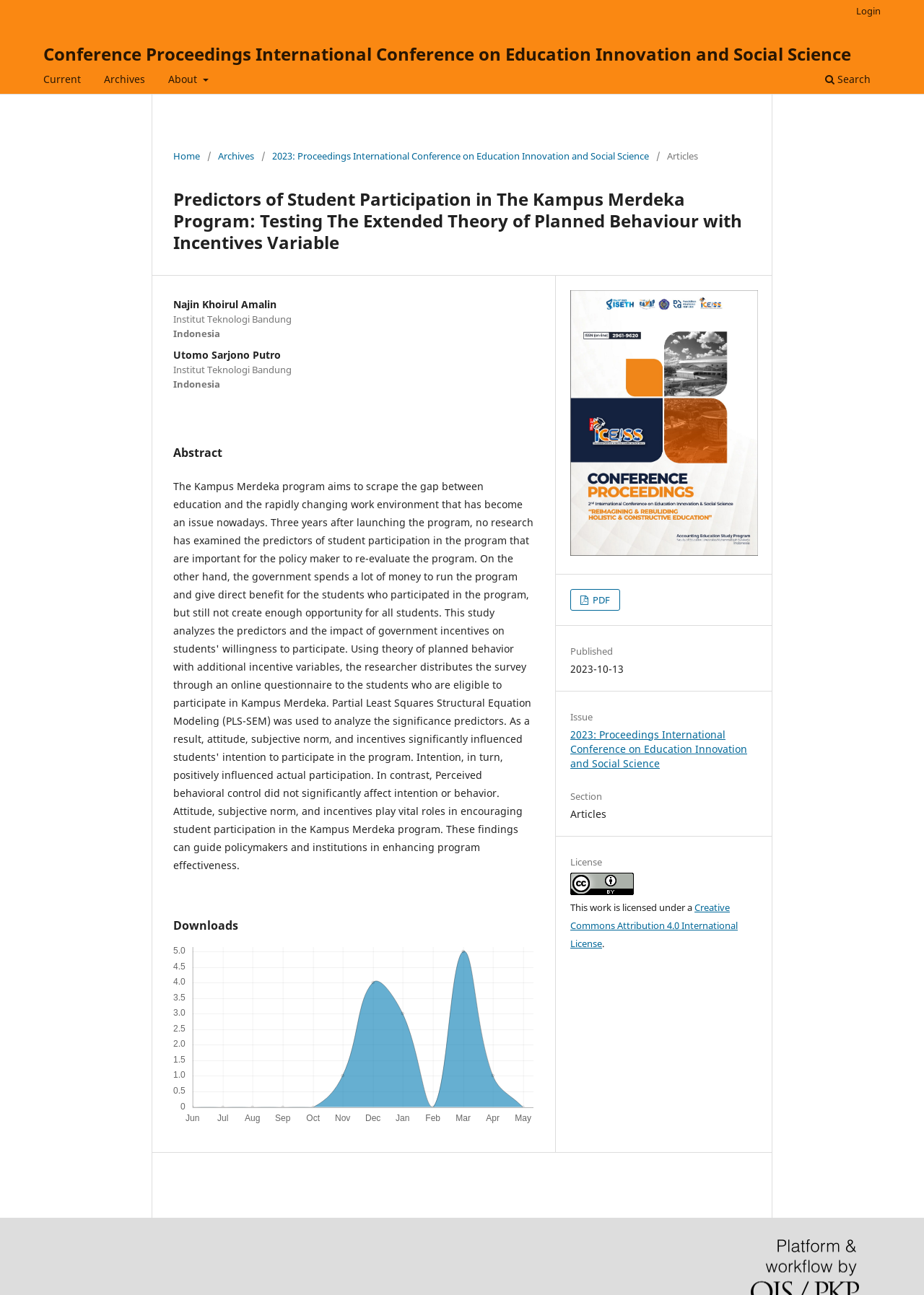Using the webpage screenshot and the element description parent_node: License, determine the bounding box coordinates. Specify the coordinates in the format (top-left x, top-left y, bottom-right x, bottom-right y) with values ranging from 0 to 1.

[0.617, 0.683, 0.686, 0.693]